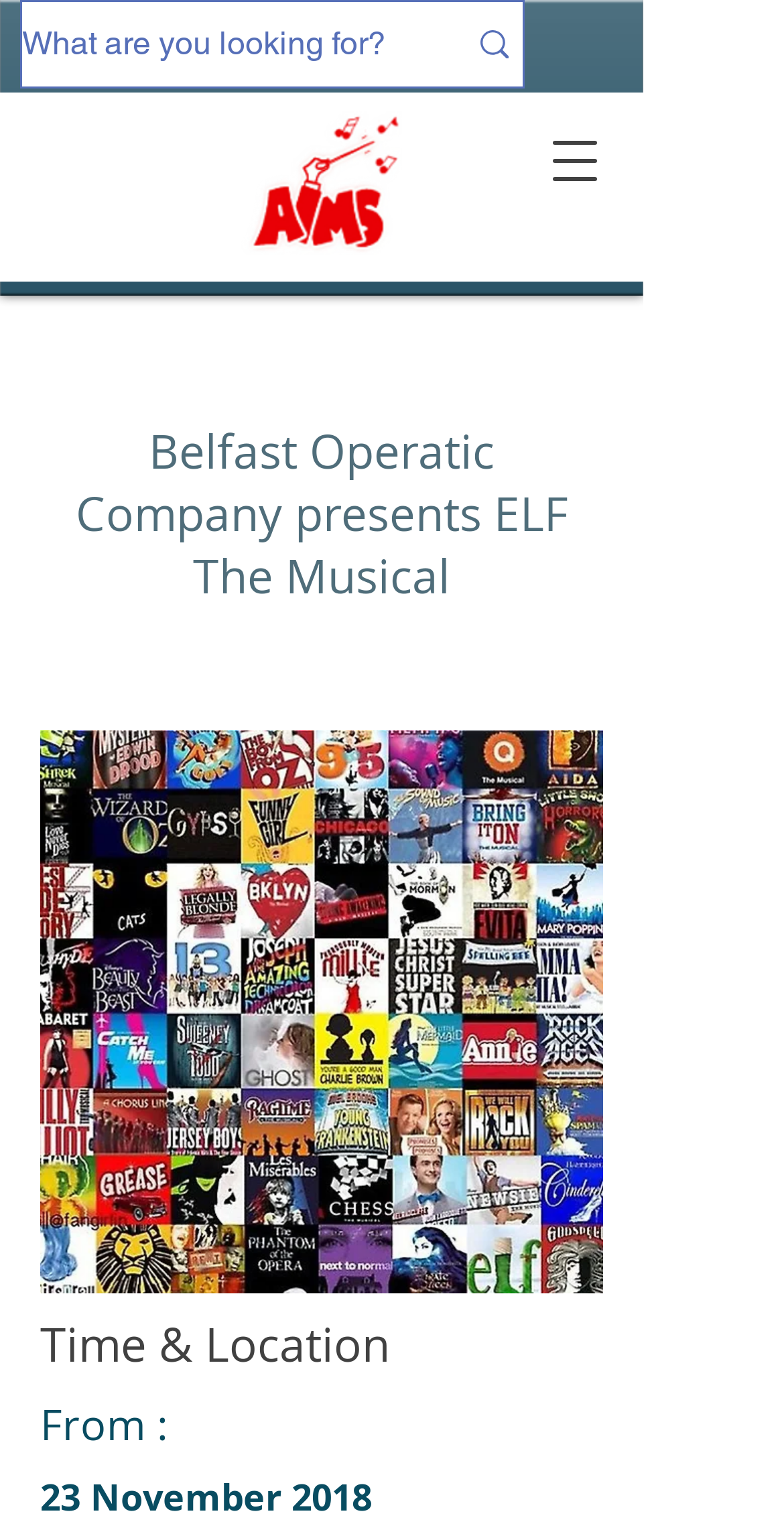What is the location of the event?
Identify the answer in the screenshot and reply with a single word or phrase.

Not specified